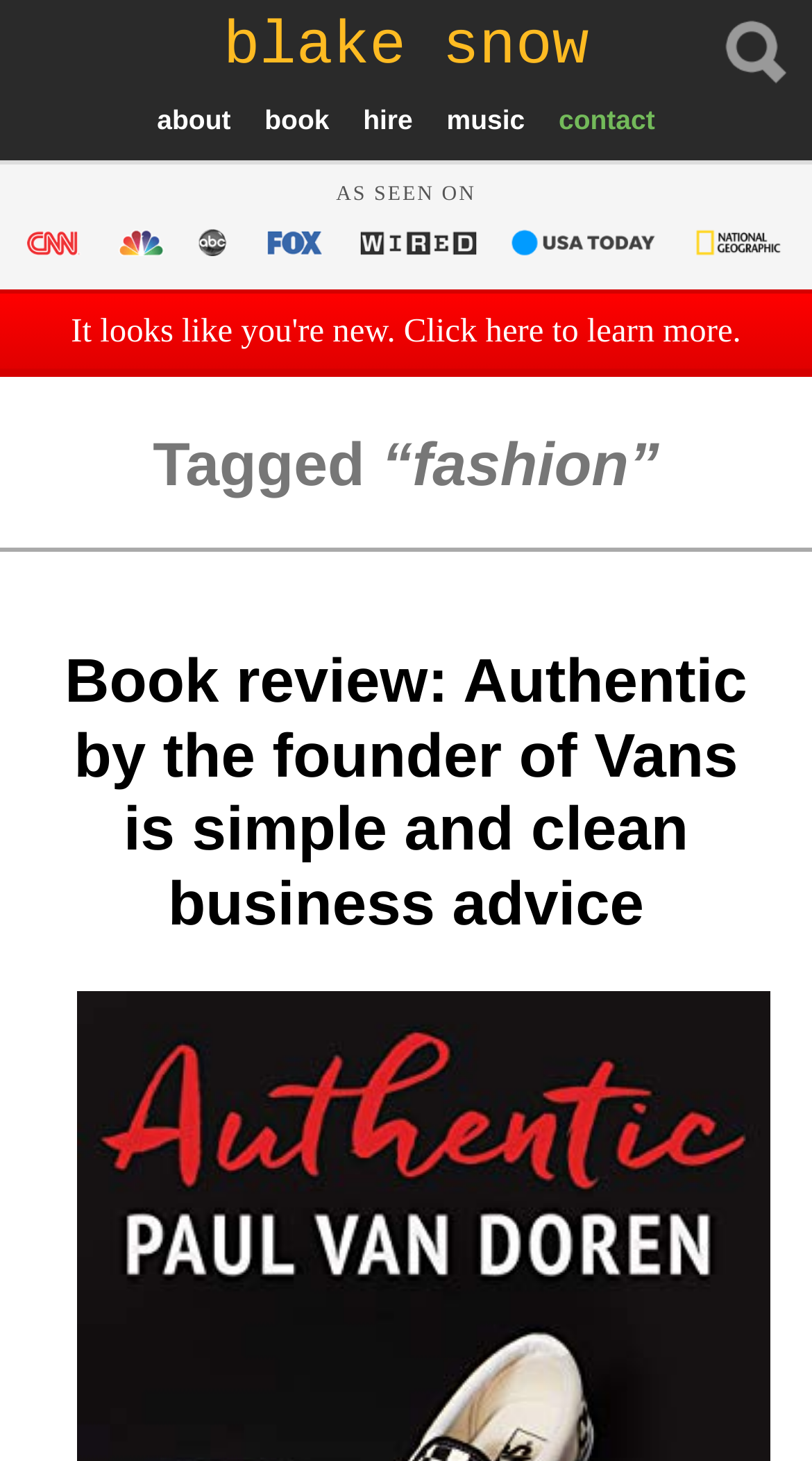What is the name of the author?
Using the details from the image, give an elaborate explanation to answer the question.

The name of the author can be found in the top-left corner of the webpage, where it says 'fashion | Blake Snow'. This is likely the name of the author, as it is prominently displayed at the top of the page.